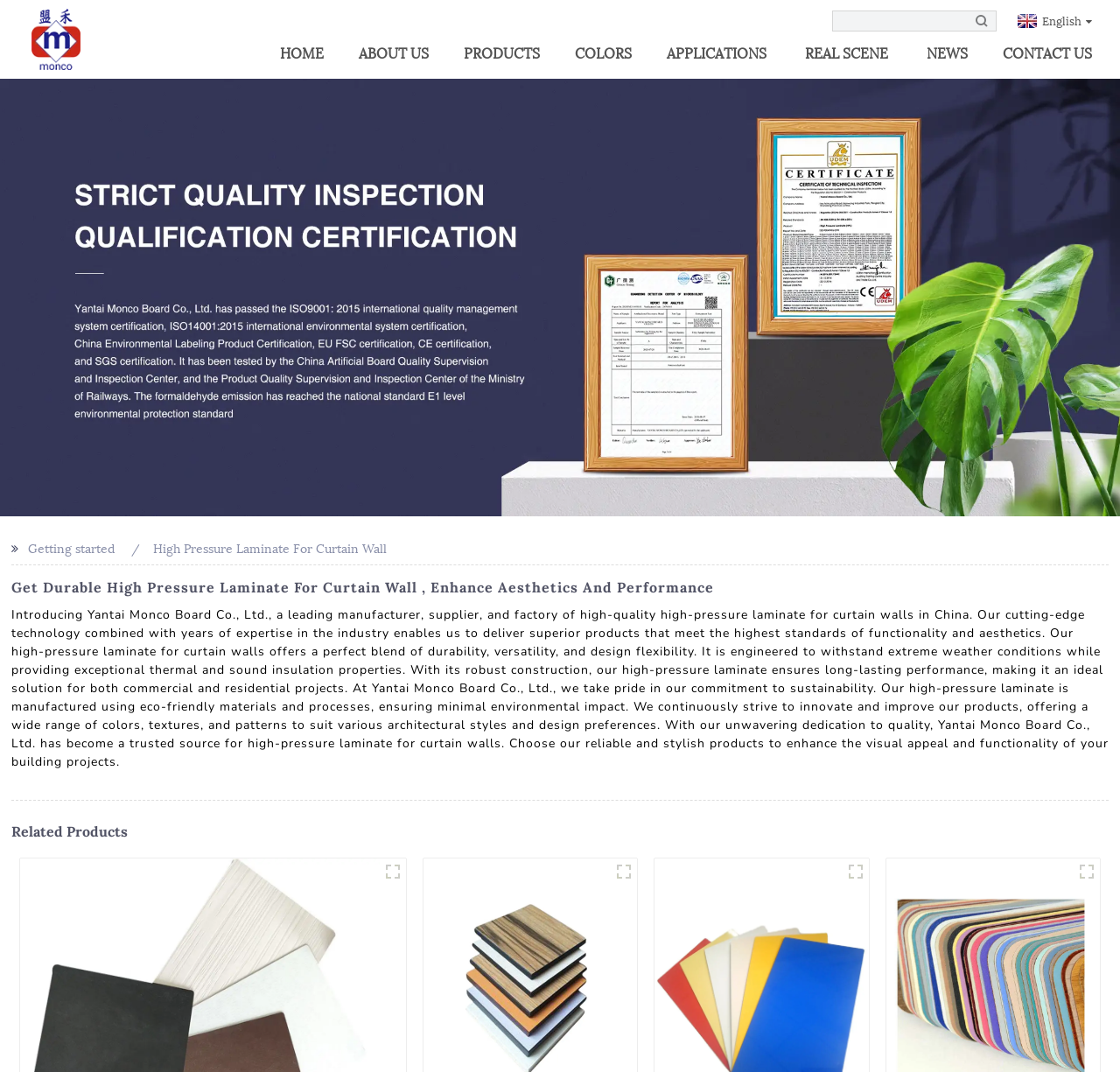Find and indicate the bounding box coordinates of the region you should select to follow the given instruction: "Fill in the textbox".

[0.744, 0.01, 0.861, 0.028]